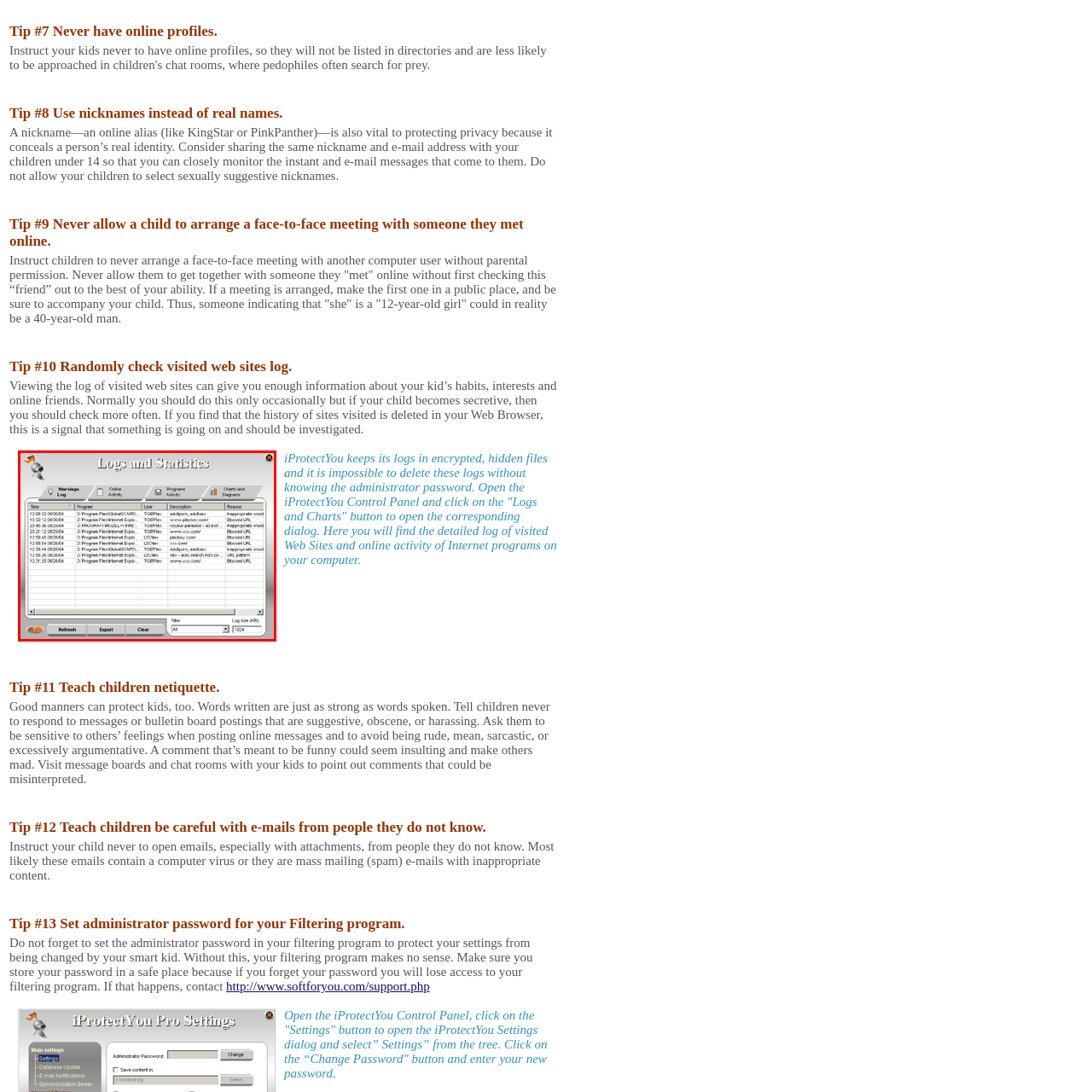Detail the visual elements present in the red-framed section of the image.

The image displays a user interface from the iProtectYou software, specifically the "Logs and Statistics" section. This window provides a detailed log of online activity, showcasing entries that include timestamps, program names, descriptions of the accessed content, and reasons for any flagged issues such as inappropriate words or blocked URLs. The interface features various tabs labeled "Warnings," "Online Activity," "Programs Activity," and "Charts and Diagrams," allowing users to navigate through different data types related to internet usage. Prominent buttons for "Refresh," "Export," and "Clear" enhance user interaction, facilitating easy management of the logs. The design aims to empower parents with monitoring tools to safeguard children’s online experiences by providing insights into their internet interactions.